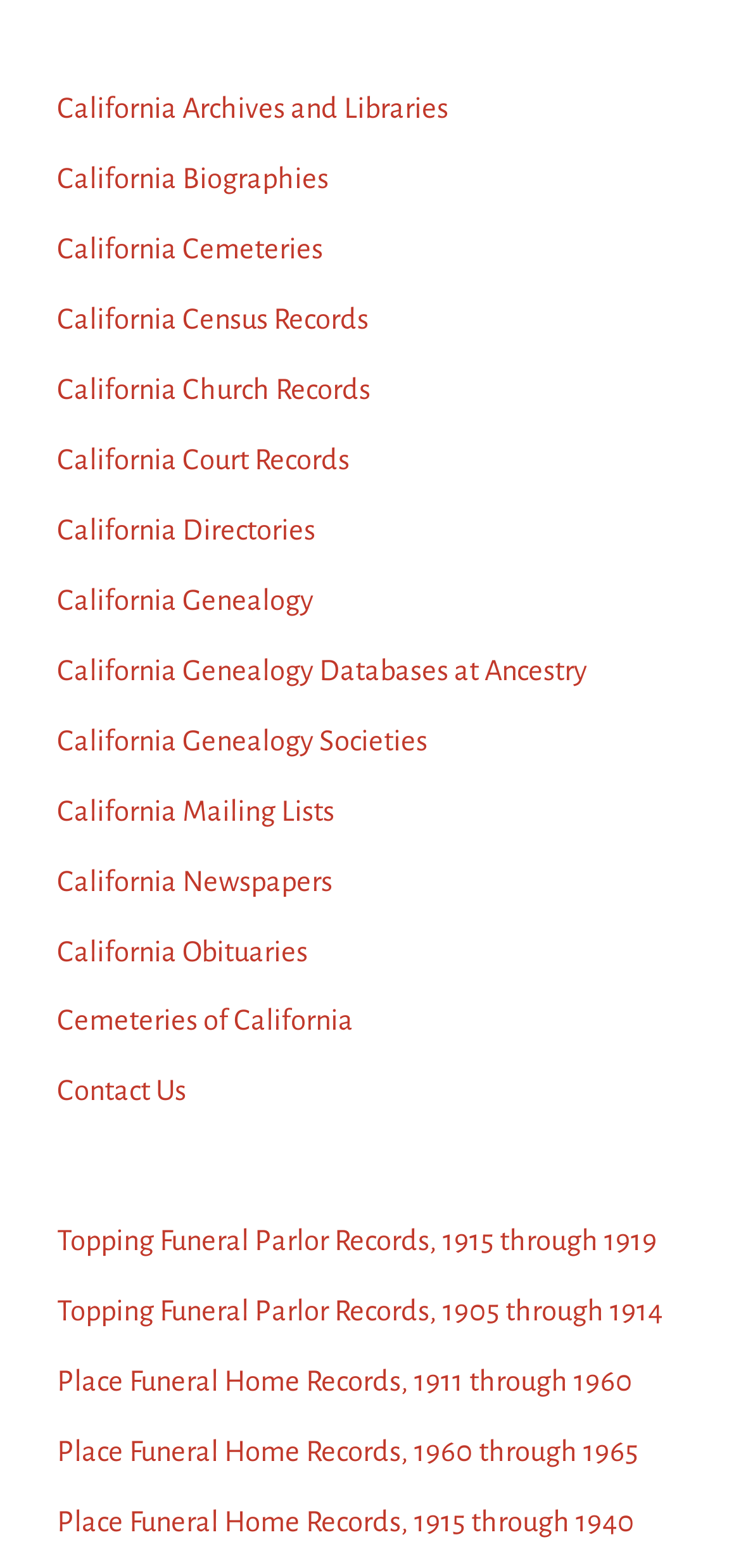What is the purpose of the 'Contact Us' link?
From the details in the image, answer the question comprehensively.

The 'Contact Us' link is likely provided for users to get in touch with the website administrators or owners, possibly to ask questions, provide feedback, or request information.